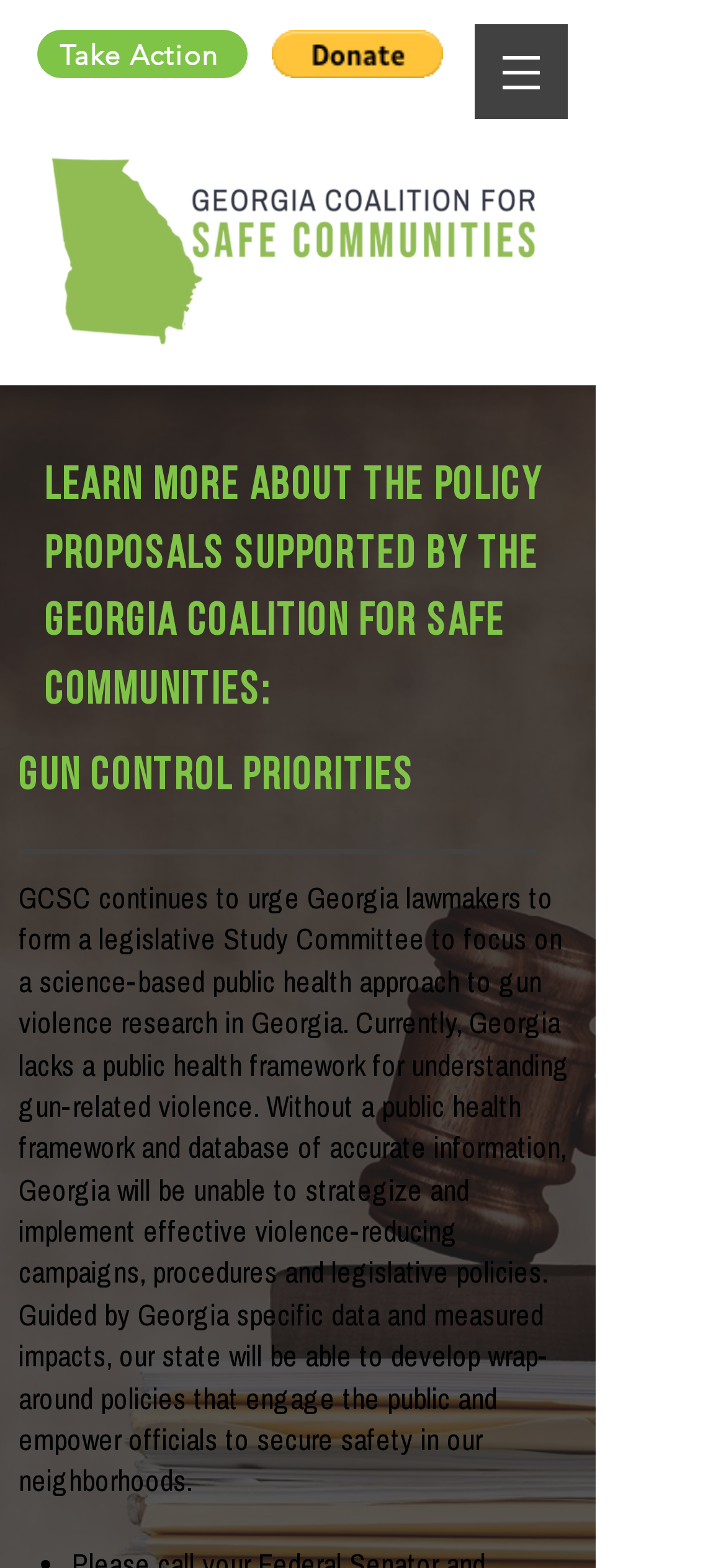Given the webpage screenshot, identify the bounding box of the UI element that matches this description: "Take Action".

[0.051, 0.019, 0.341, 0.05]